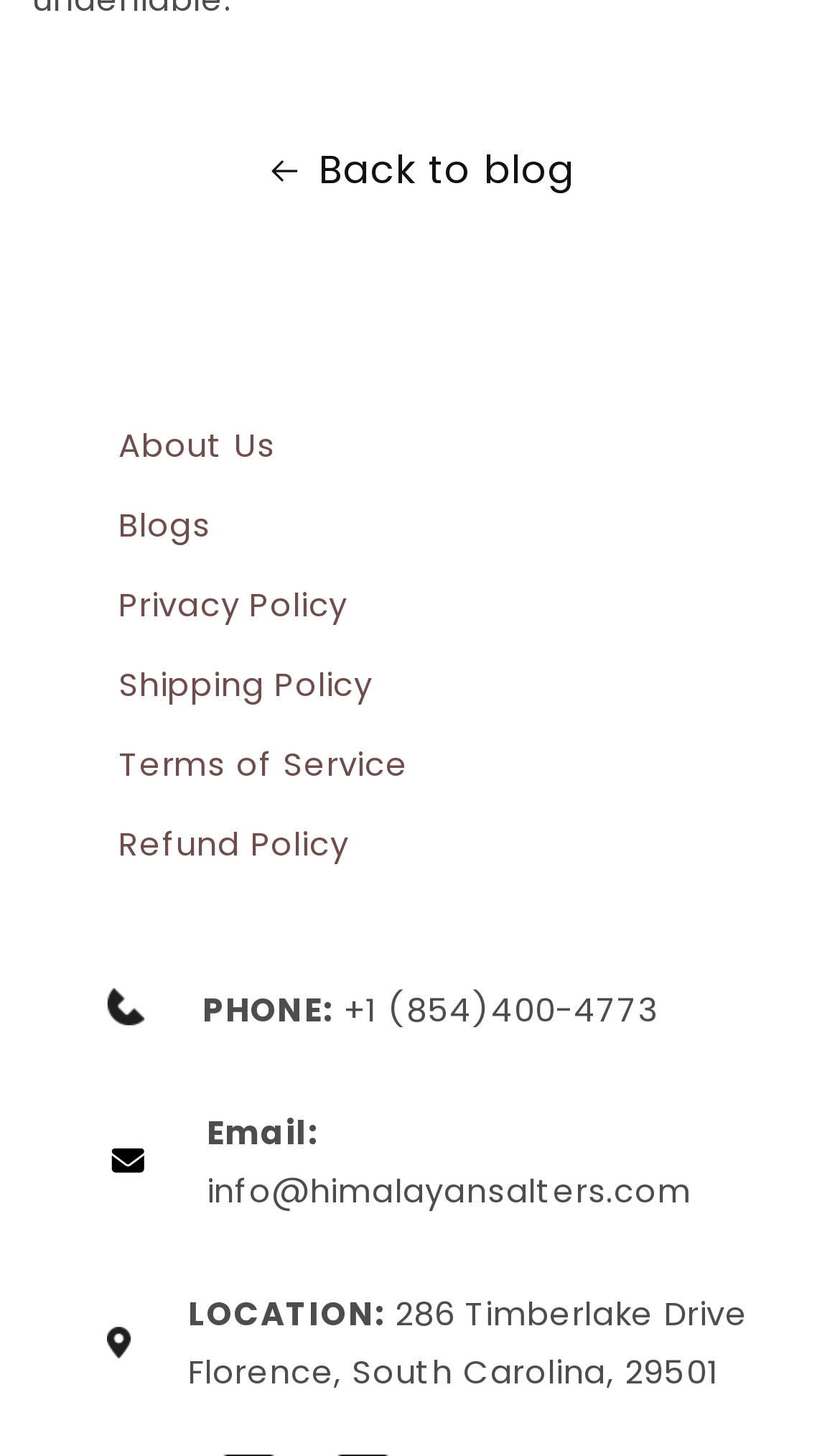Find the bounding box coordinates for the element that must be clicked to complete the instruction: "call the phone number". The coordinates should be four float numbers between 0 and 1, indicated as [left, top, right, bottom].

[0.408, 0.677, 0.784, 0.708]